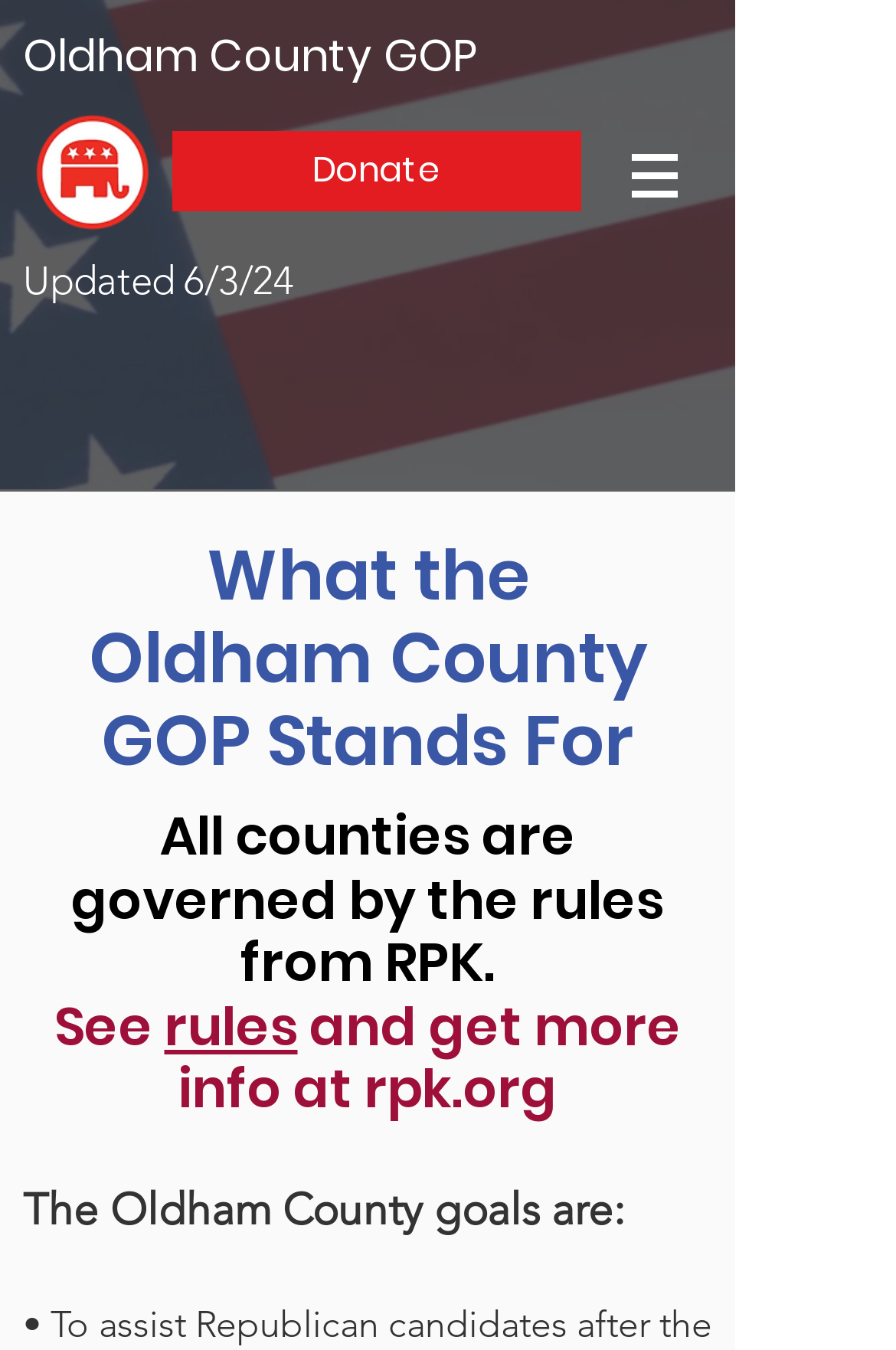Find the bounding box coordinates corresponding to the UI element with the description: "Oldham County GOP". The coordinates should be formatted as [left, top, right, bottom], with values as floats between 0 and 1.

[0.026, 0.019, 0.531, 0.065]